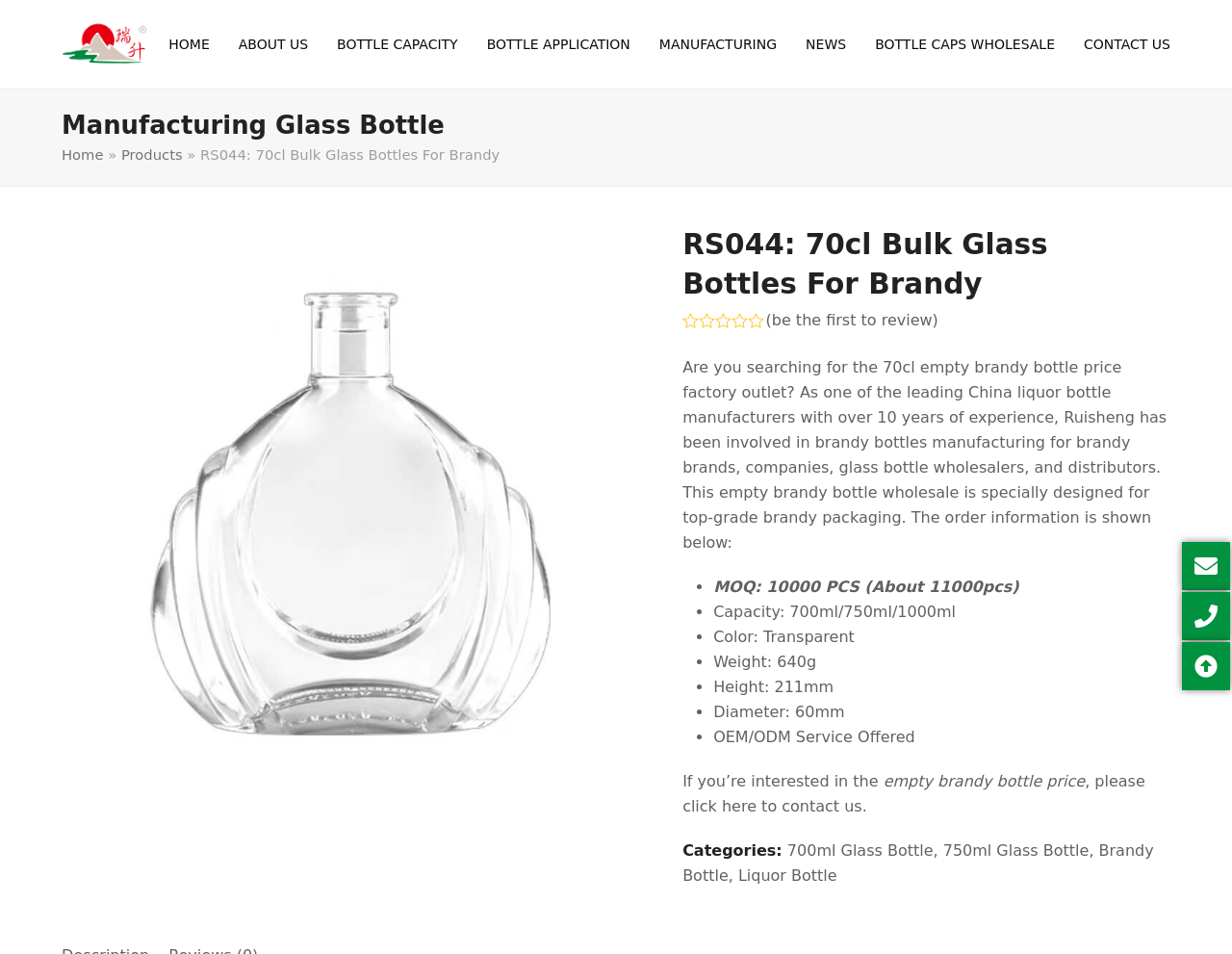What is the capacity of the bottle?
Answer briefly with a single word or phrase based on the image.

700ml/750ml/1000ml